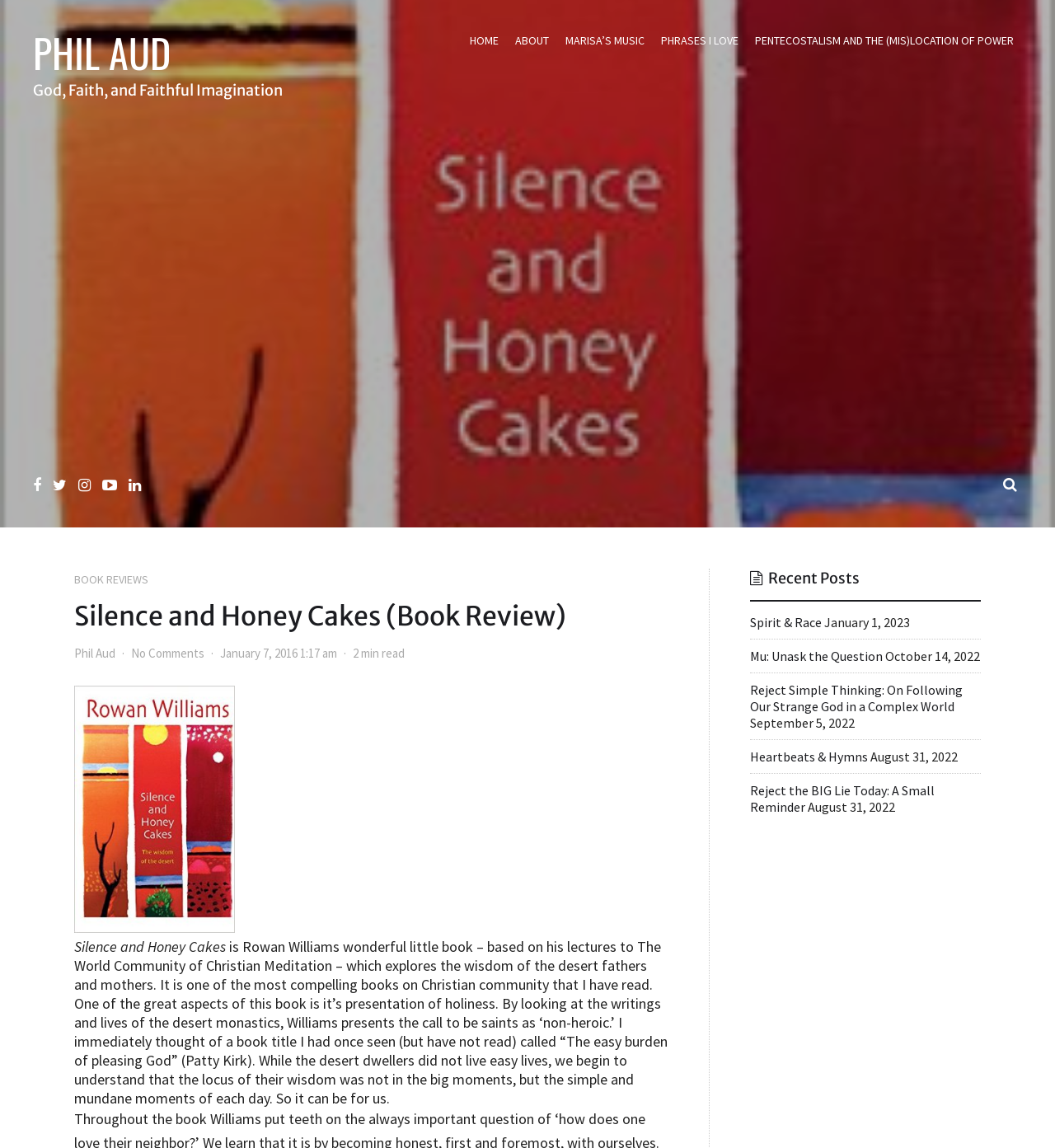Please locate the bounding box coordinates of the element that needs to be clicked to achieve the following instruction: "Click on the 'PHIL AUD' link". The coordinates should be four float numbers between 0 and 1, i.e., [left, top, right, bottom].

[0.031, 0.029, 0.162, 0.063]